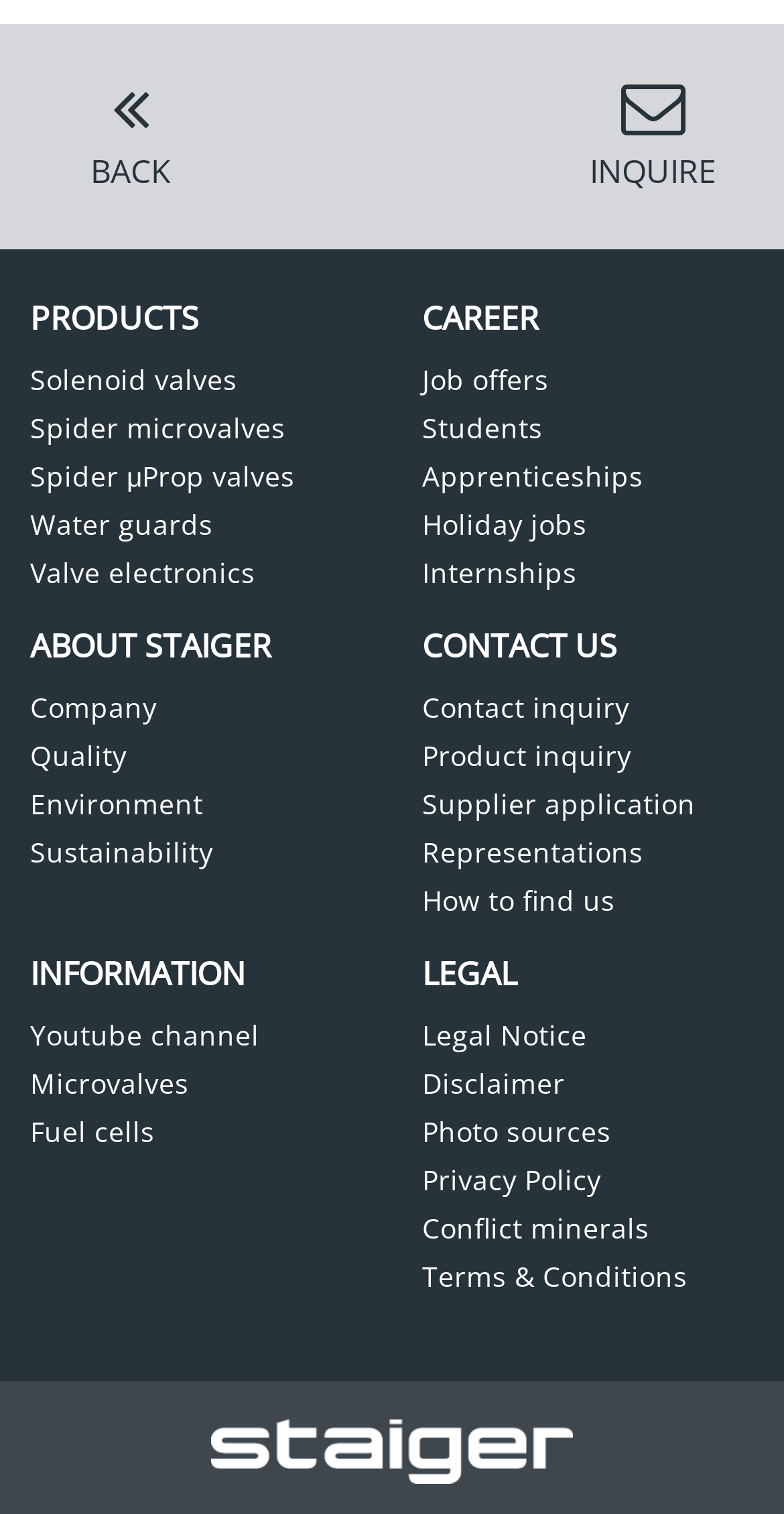What is the company name? From the image, respond with a single word or brief phrase.

Staiger